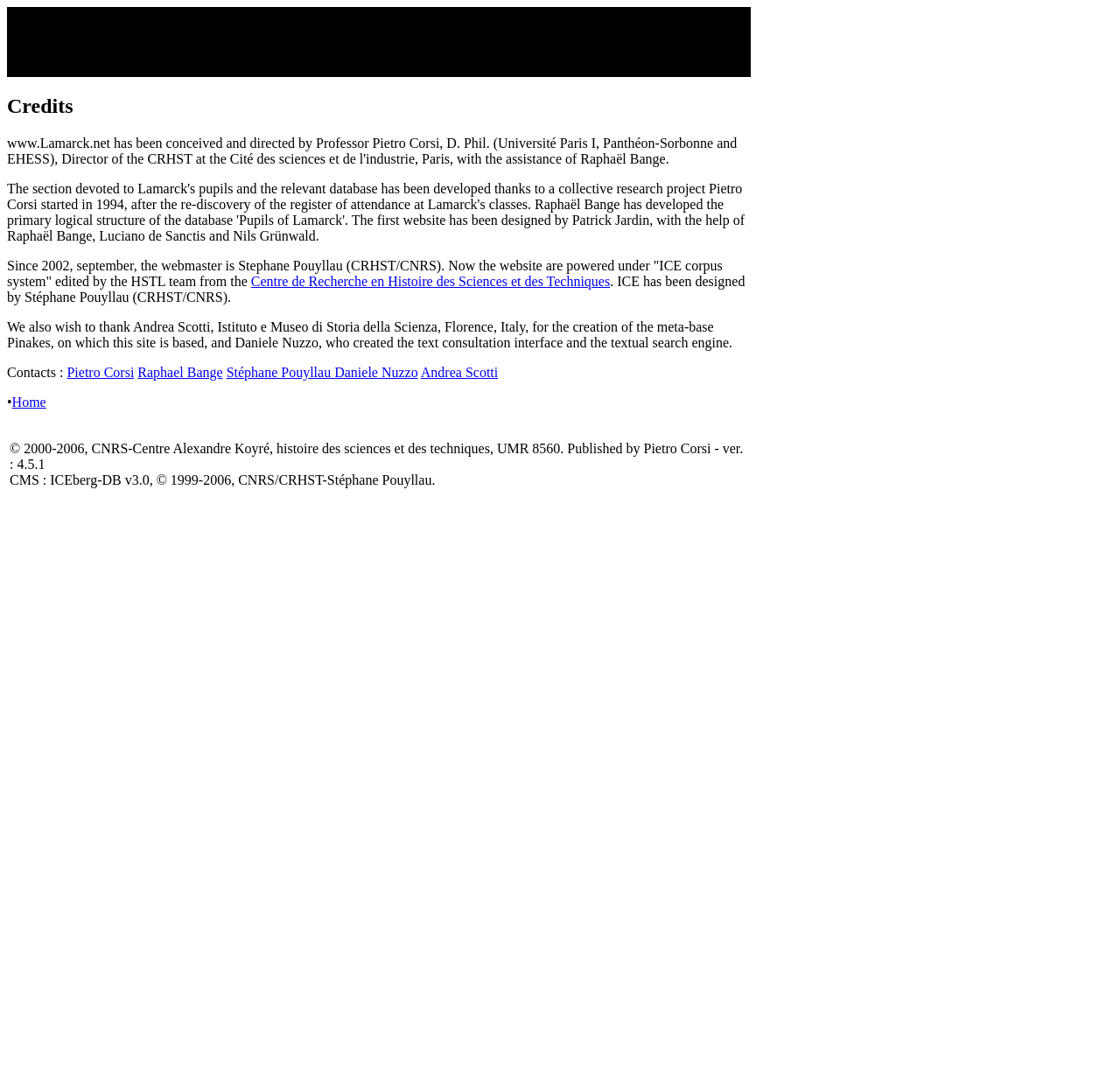Who is the webmaster of the website?
Please provide a single word or phrase as the answer based on the screenshot.

Stephane Pouyllau